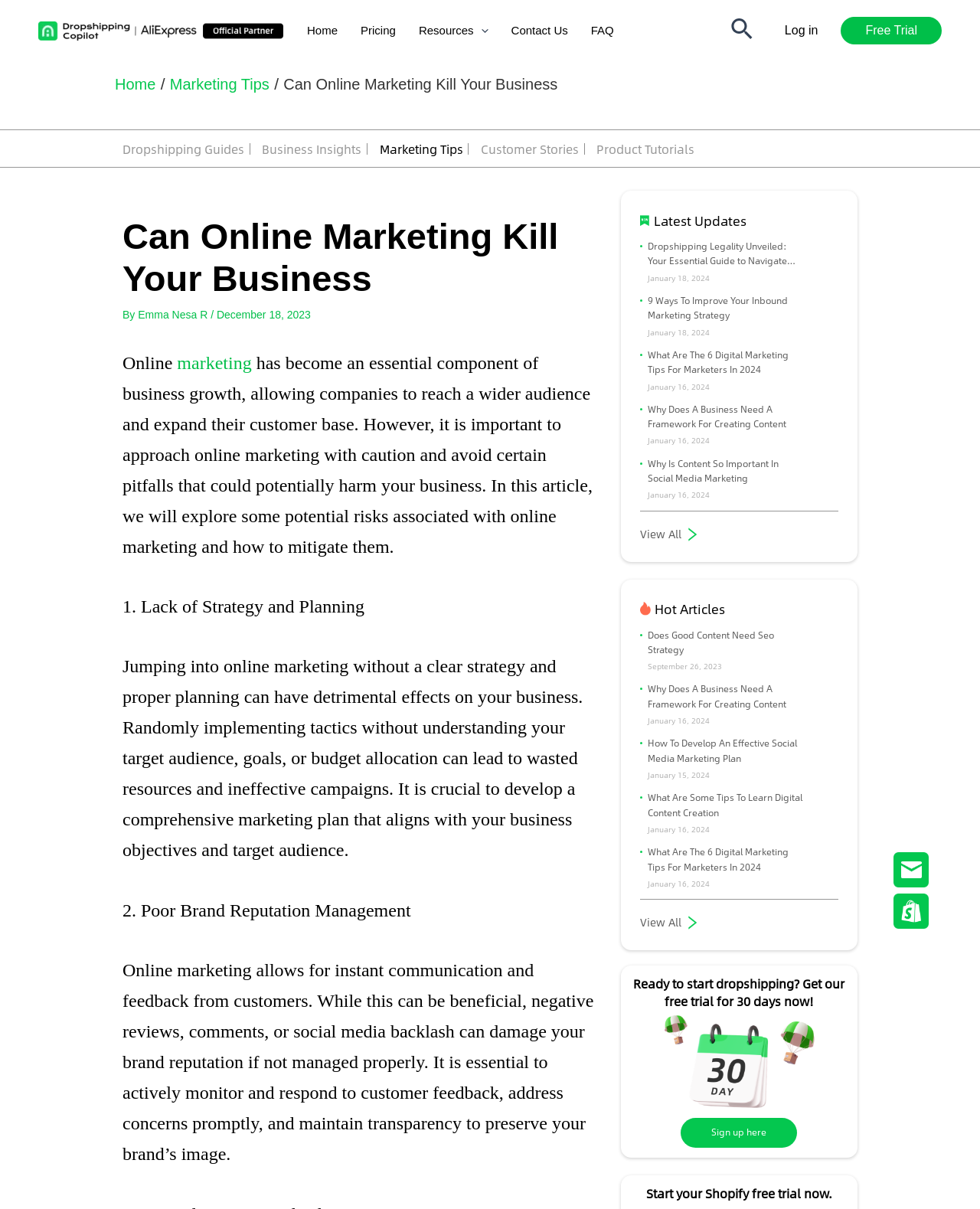Provide a short answer to the following question with just one word or phrase: How many days is the free trial for?

30 days